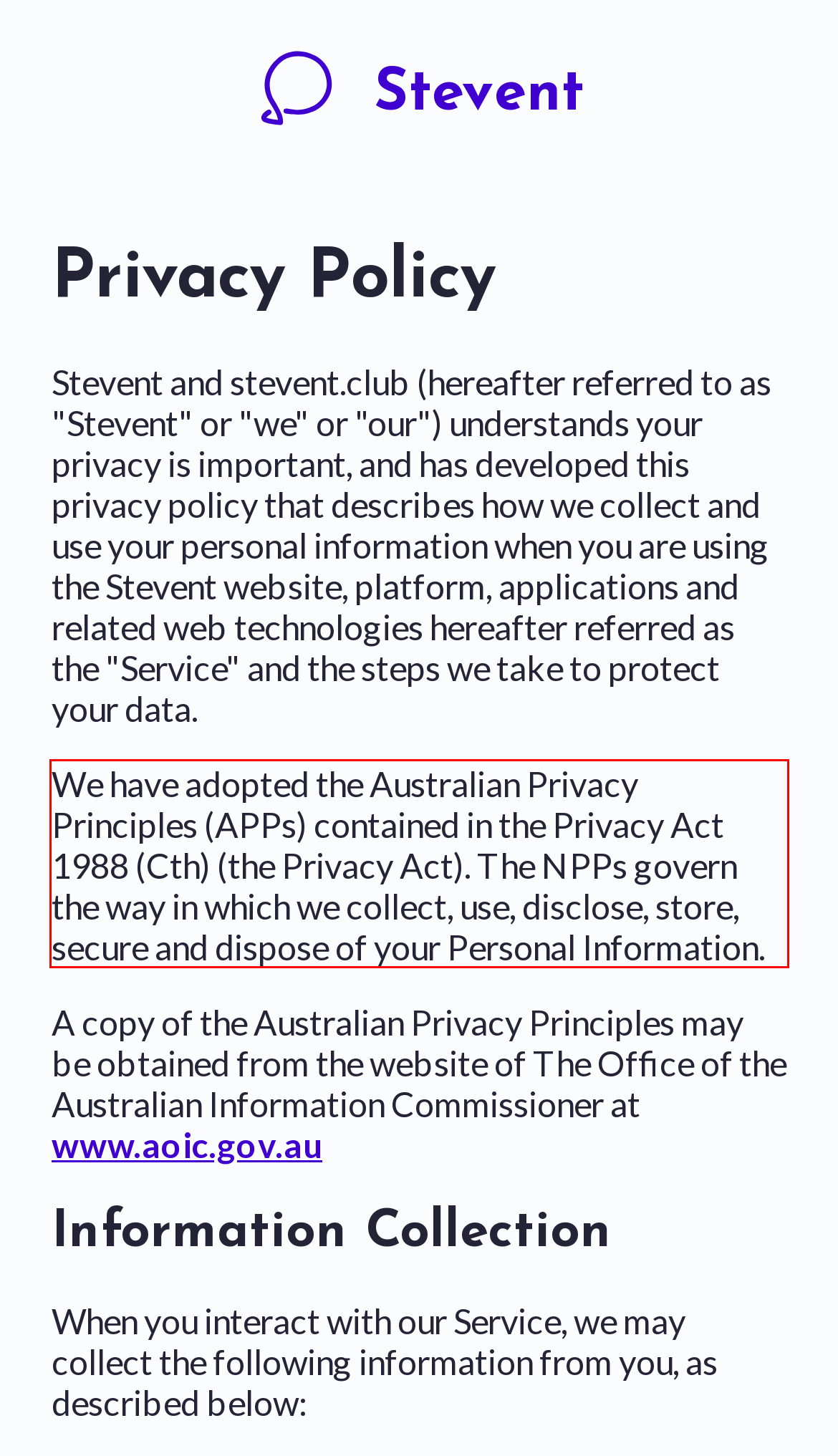Examine the screenshot of the webpage, locate the red bounding box, and perform OCR to extract the text contained within it.

We have adopted the Australian Privacy Principles (APPs) contained in the Privacy Act 1988 (Cth) (the Privacy Act). The NPPs govern the way in which we collect, use, disclose, store, secure and dispose of your Personal Information.